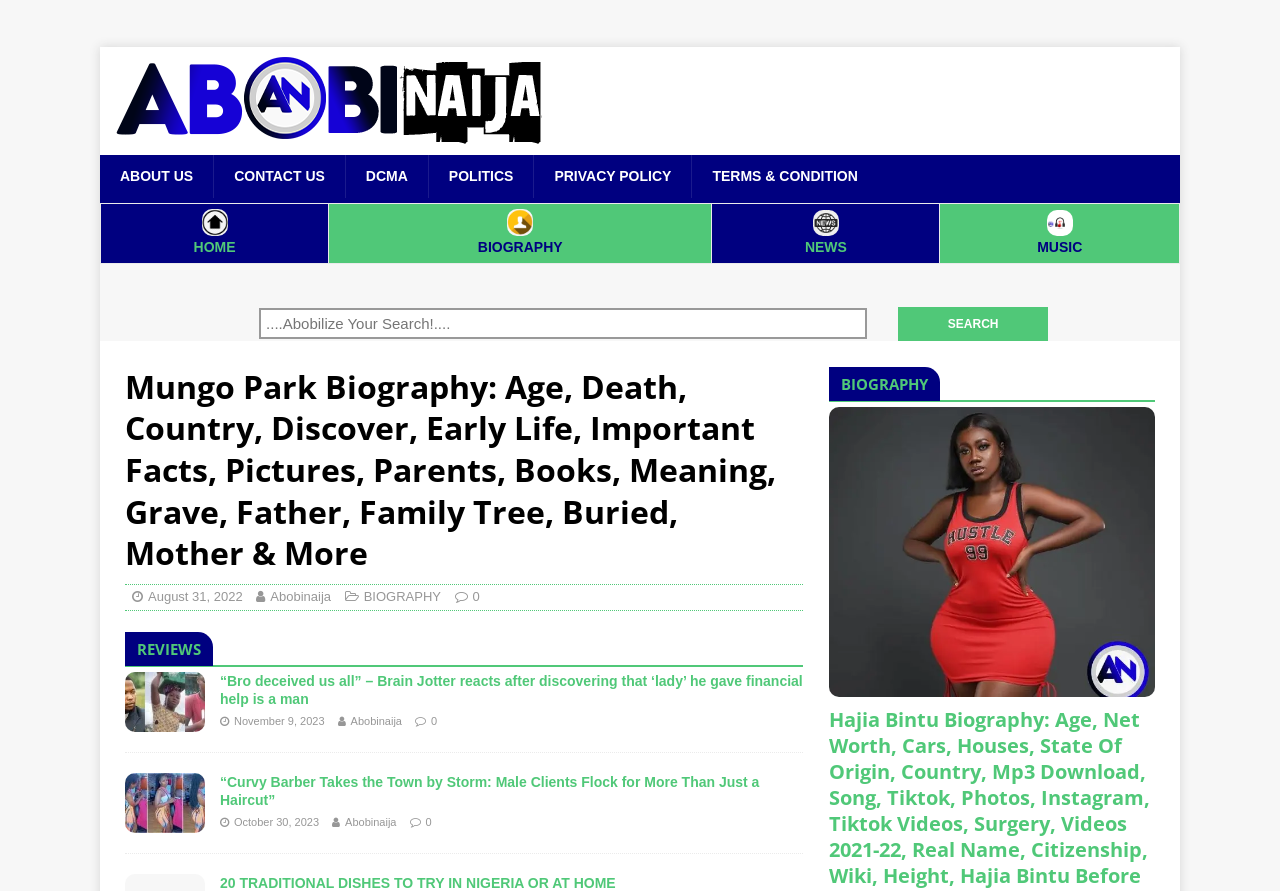Locate the bounding box of the UI element with the following description: "Kramer Babies".

None